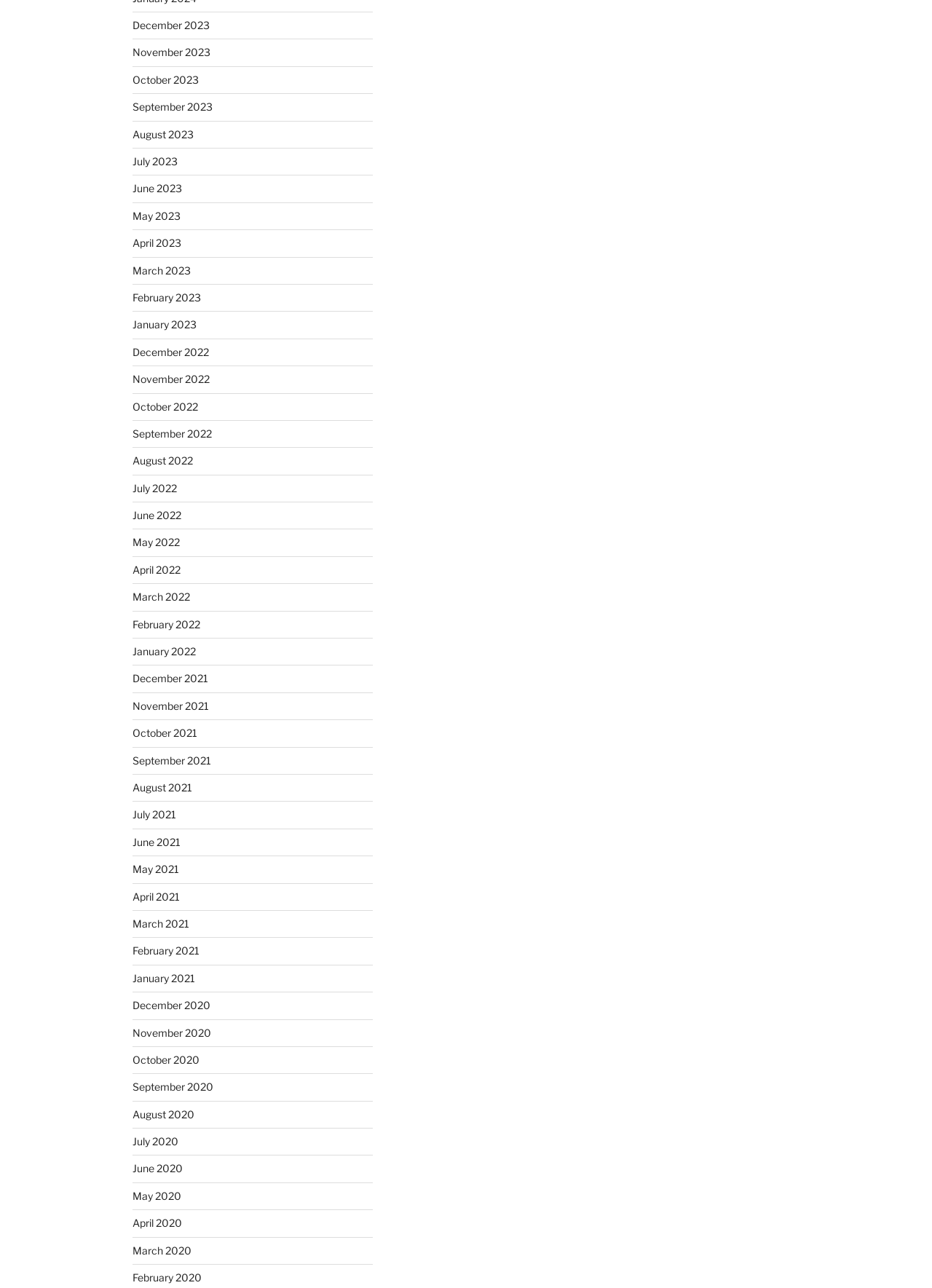Find the bounding box coordinates of the element you need to click on to perform this action: 'View January 2022'. The coordinates should be represented by four float values between 0 and 1, in the format [left, top, right, bottom].

[0.142, 0.501, 0.21, 0.51]